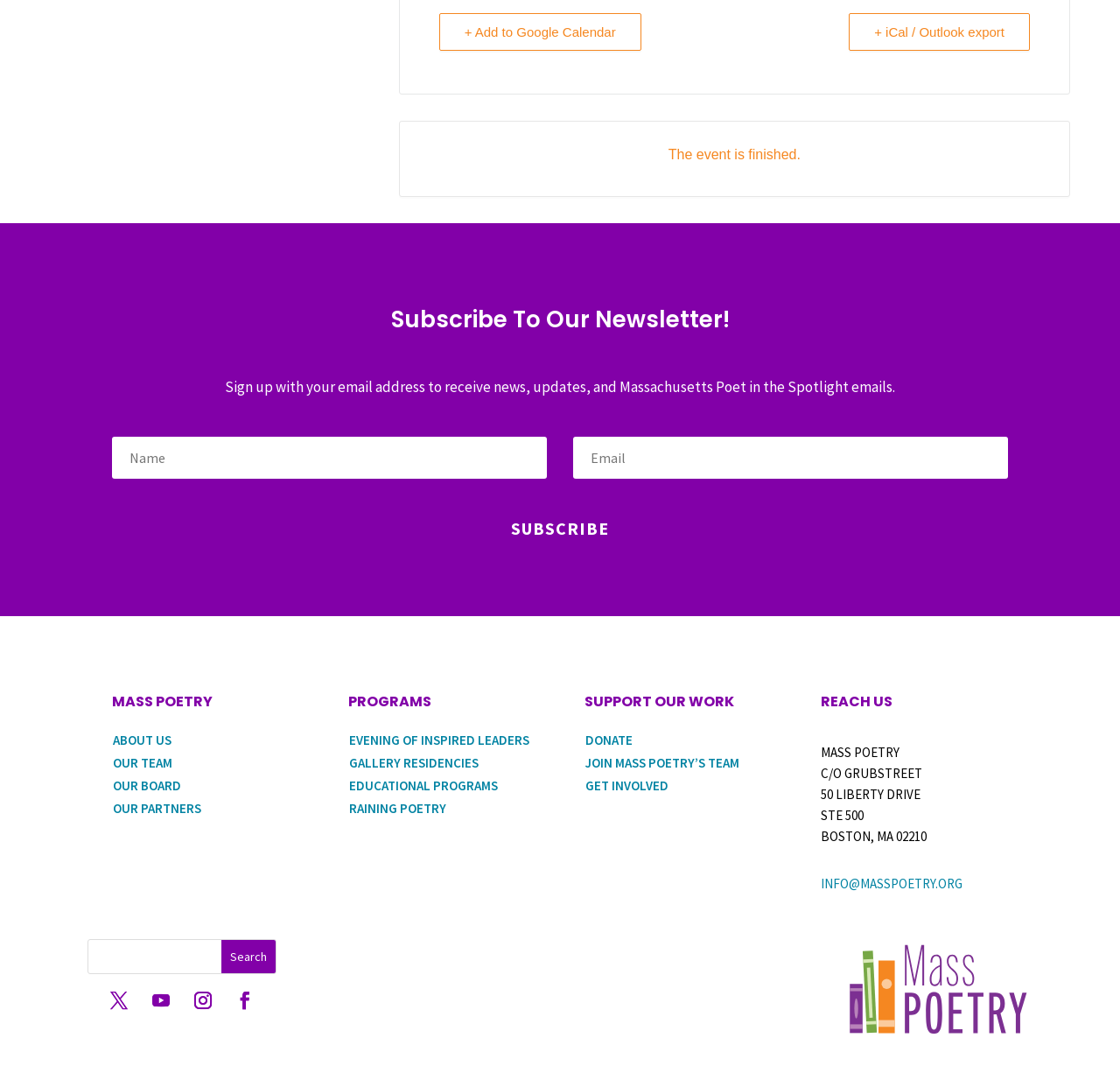Provide a one-word or short-phrase response to the question:
What is the status of the event?

Finished